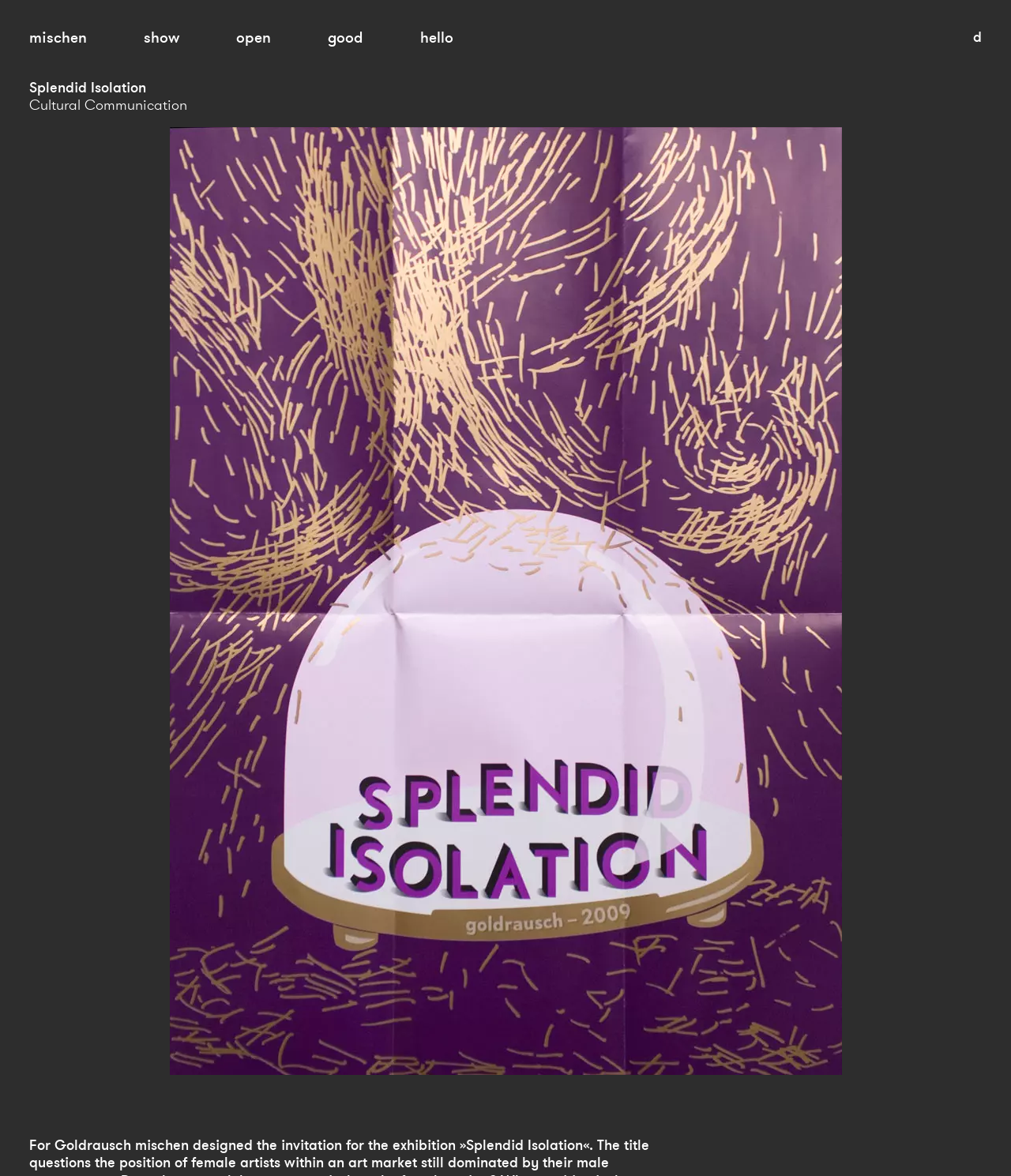Find the bounding box of the UI element described as: "mischen". The bounding box coordinates should be given as four float values between 0 and 1, i.e., [left, top, right, bottom].

[0.029, 0.024, 0.086, 0.04]